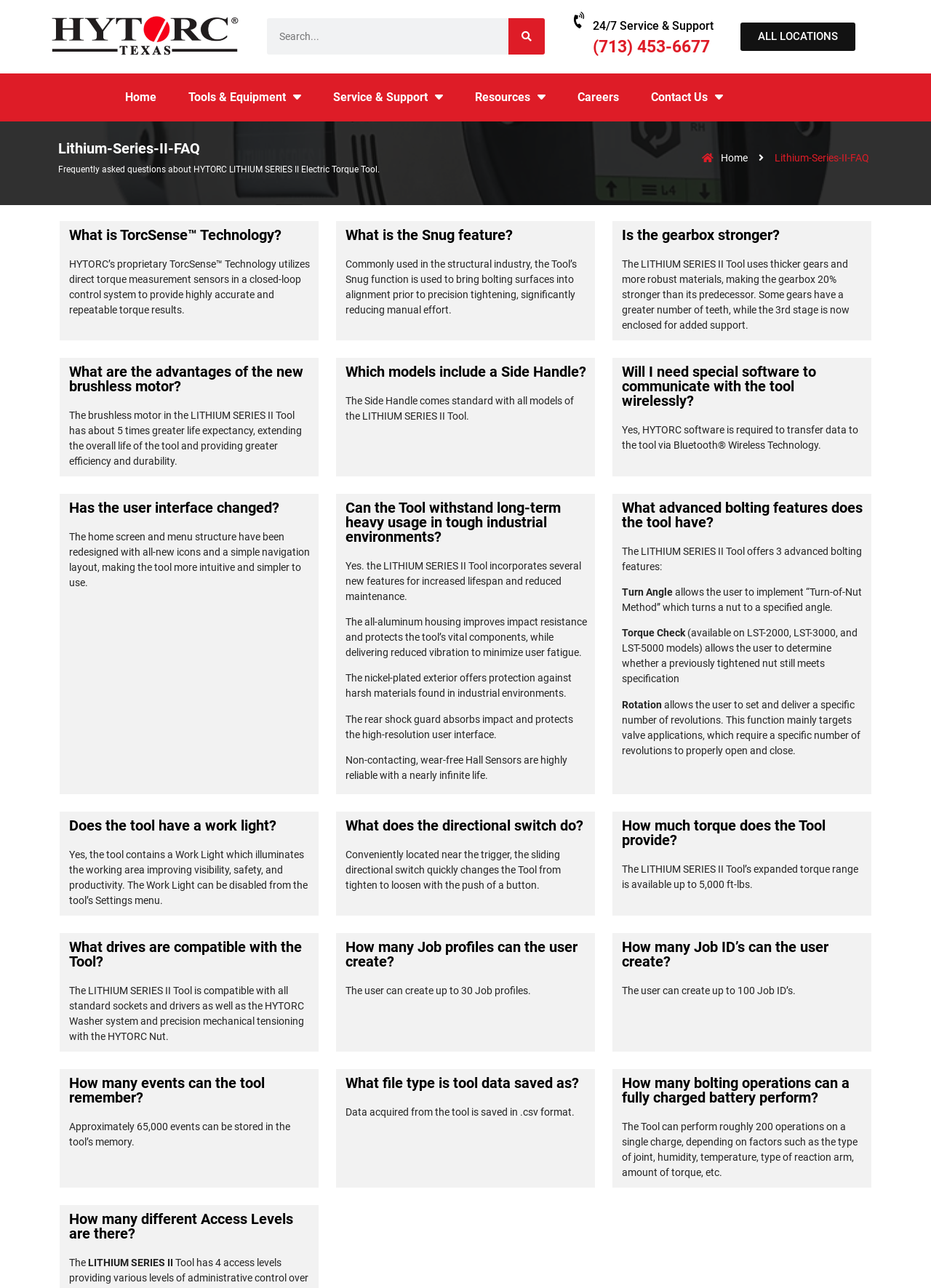Please locate the bounding box coordinates of the element that should be clicked to complete the given instruction: "Go to Home page".

[0.117, 0.057, 0.185, 0.094]